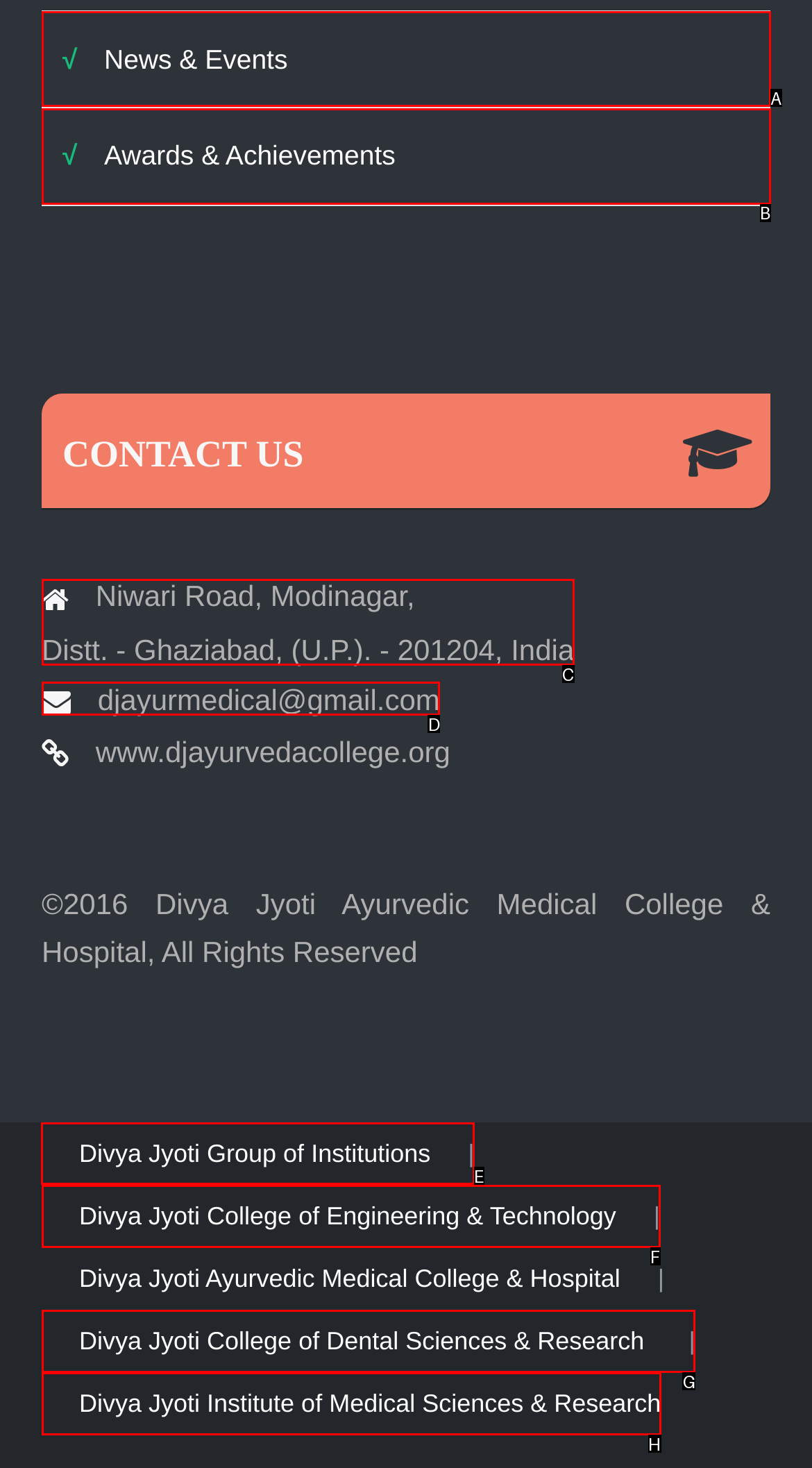Identify which lettered option to click to carry out the task: View Divya Jyoti Group of Institutions. Provide the letter as your answer.

E